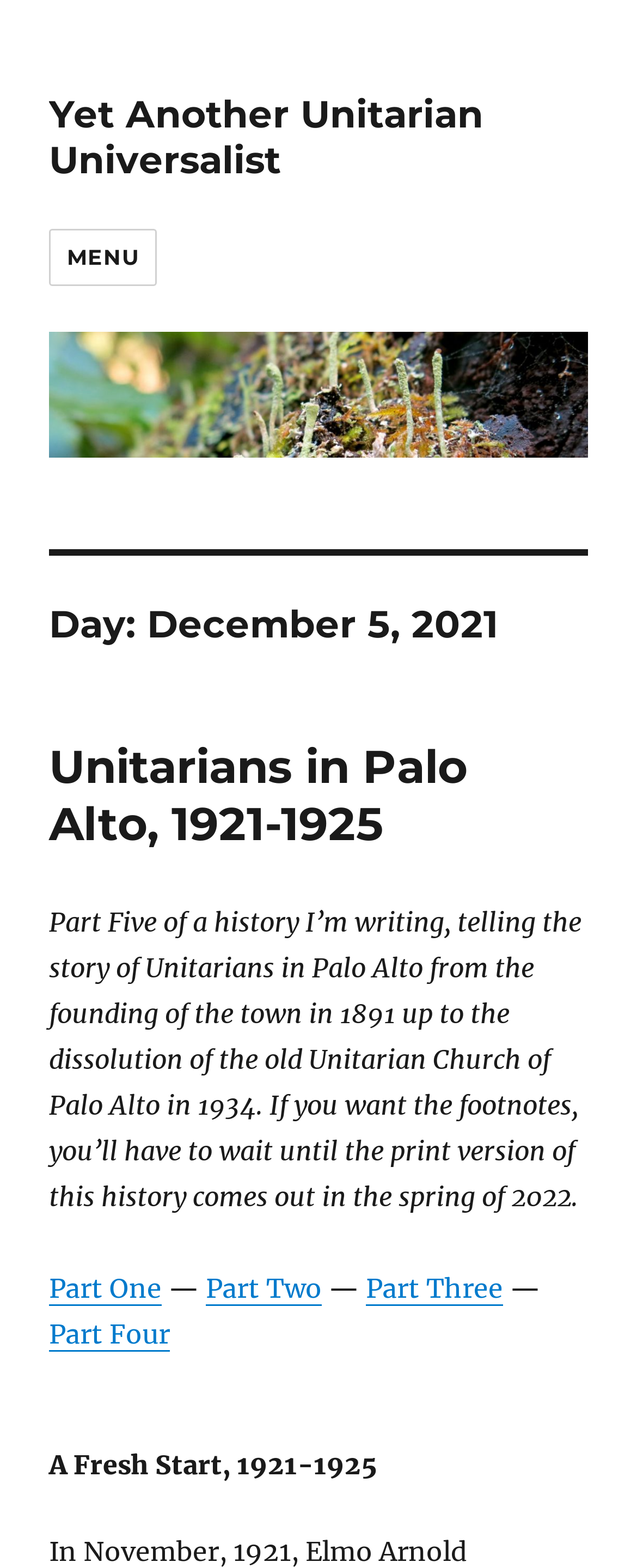Determine the bounding box coordinates of the clickable element necessary to fulfill the instruction: "Click the MENU button". Provide the coordinates as four float numbers within the 0 to 1 range, i.e., [left, top, right, bottom].

[0.077, 0.146, 0.247, 0.182]